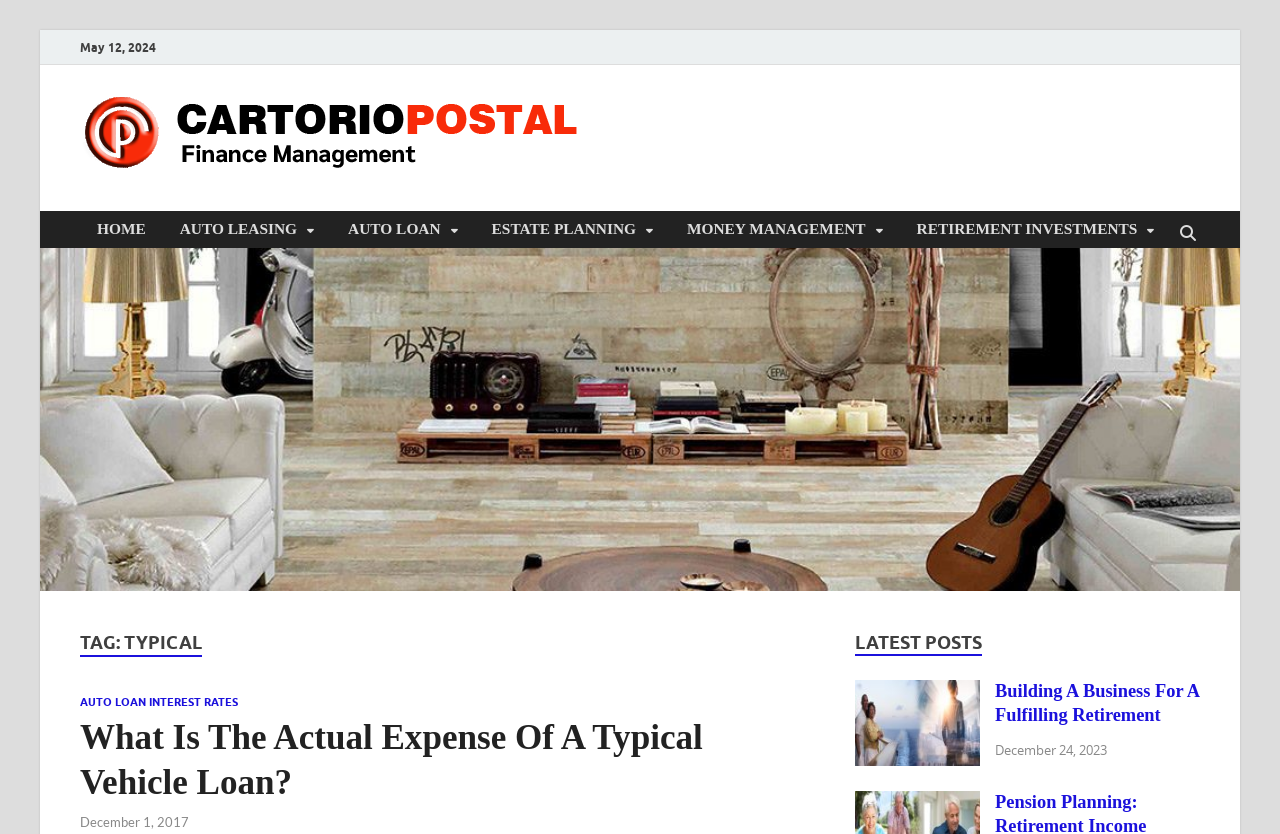Determine the bounding box coordinates of the region that needs to be clicked to achieve the task: "Share this article".

None